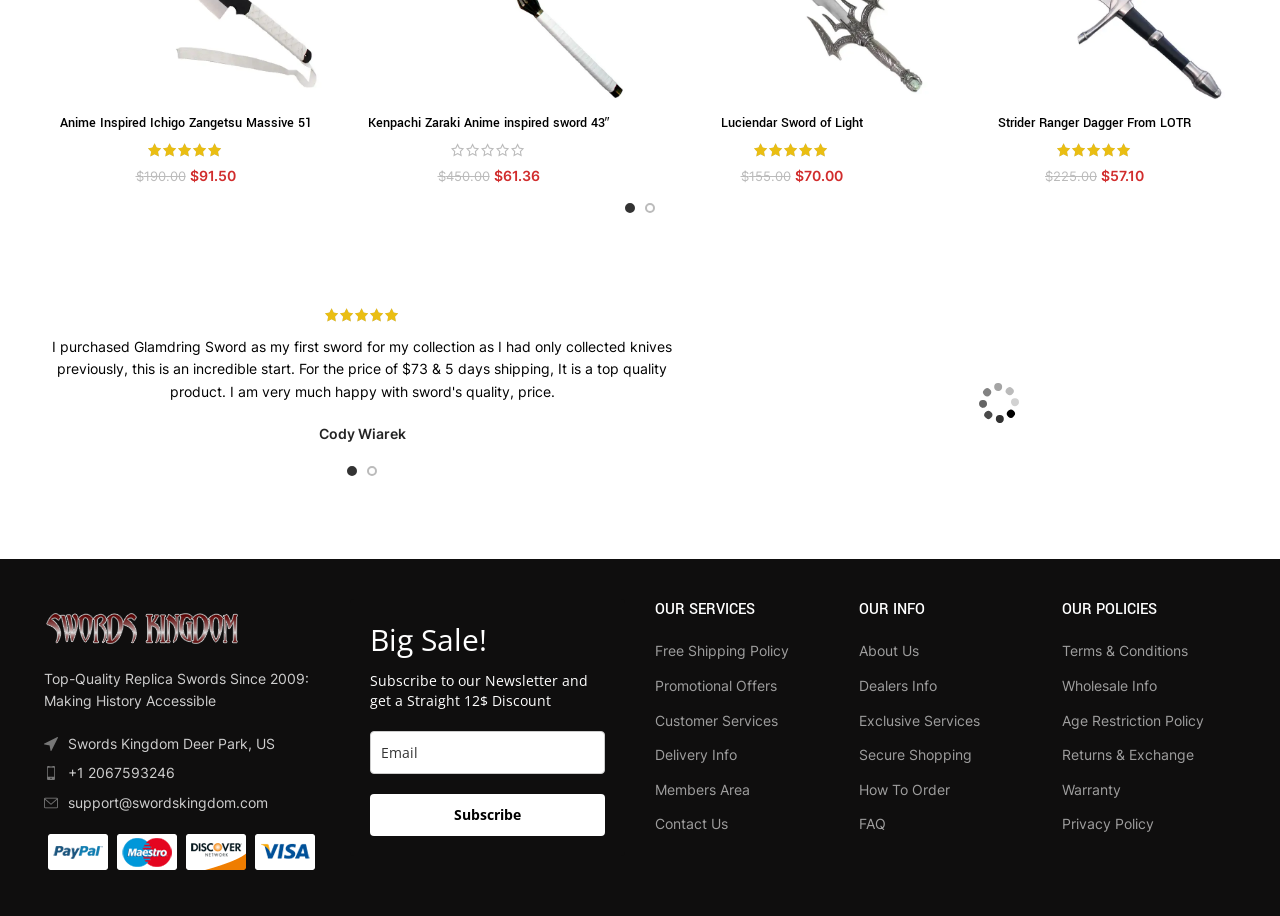Find the bounding box coordinates of the element I should click to carry out the following instruction: "Contact Us".

[0.512, 0.889, 0.57, 0.91]